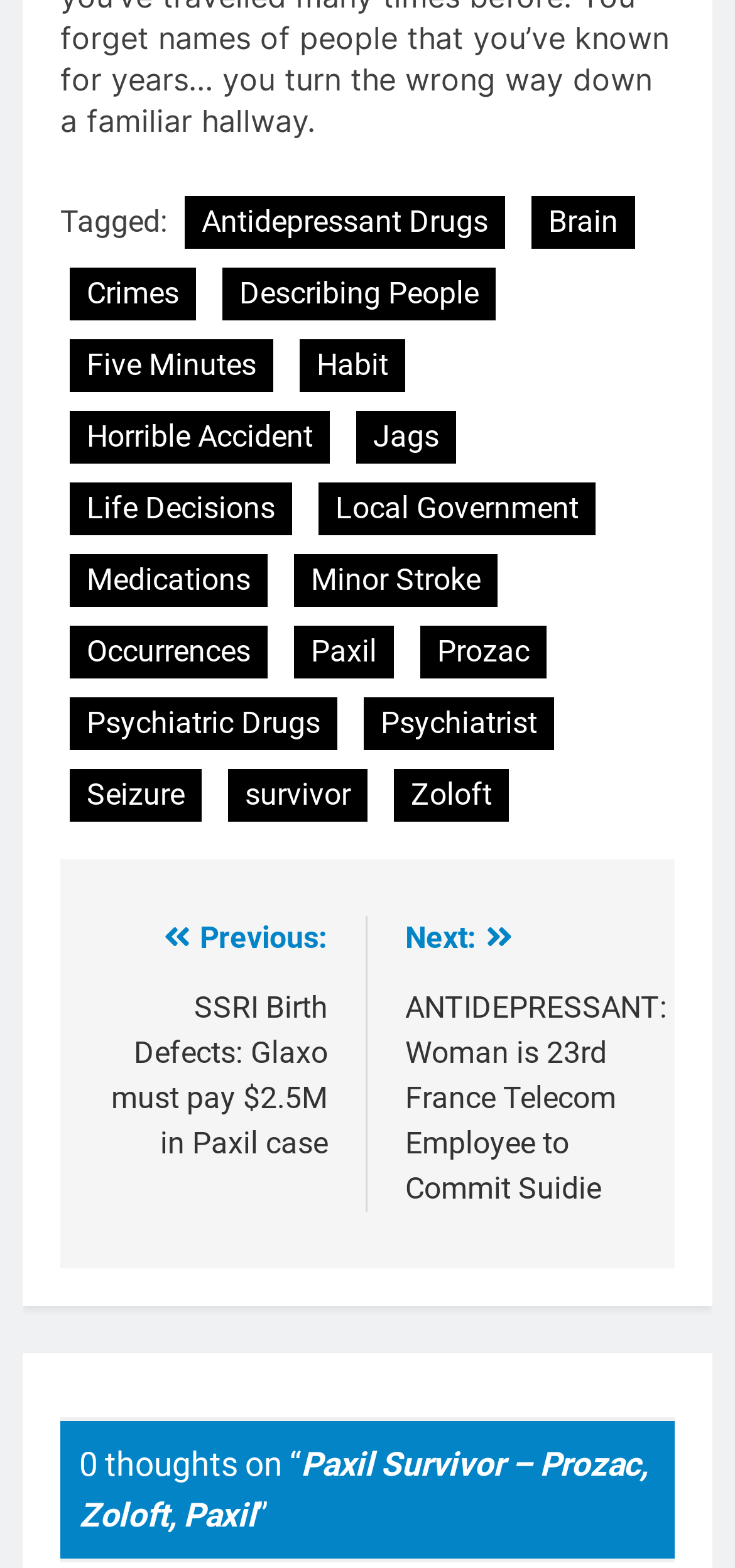Locate the bounding box coordinates of the UI element described by: "Crimes". Provide the coordinates as four float numbers between 0 and 1, formatted as [left, top, right, bottom].

[0.095, 0.17, 0.267, 0.204]